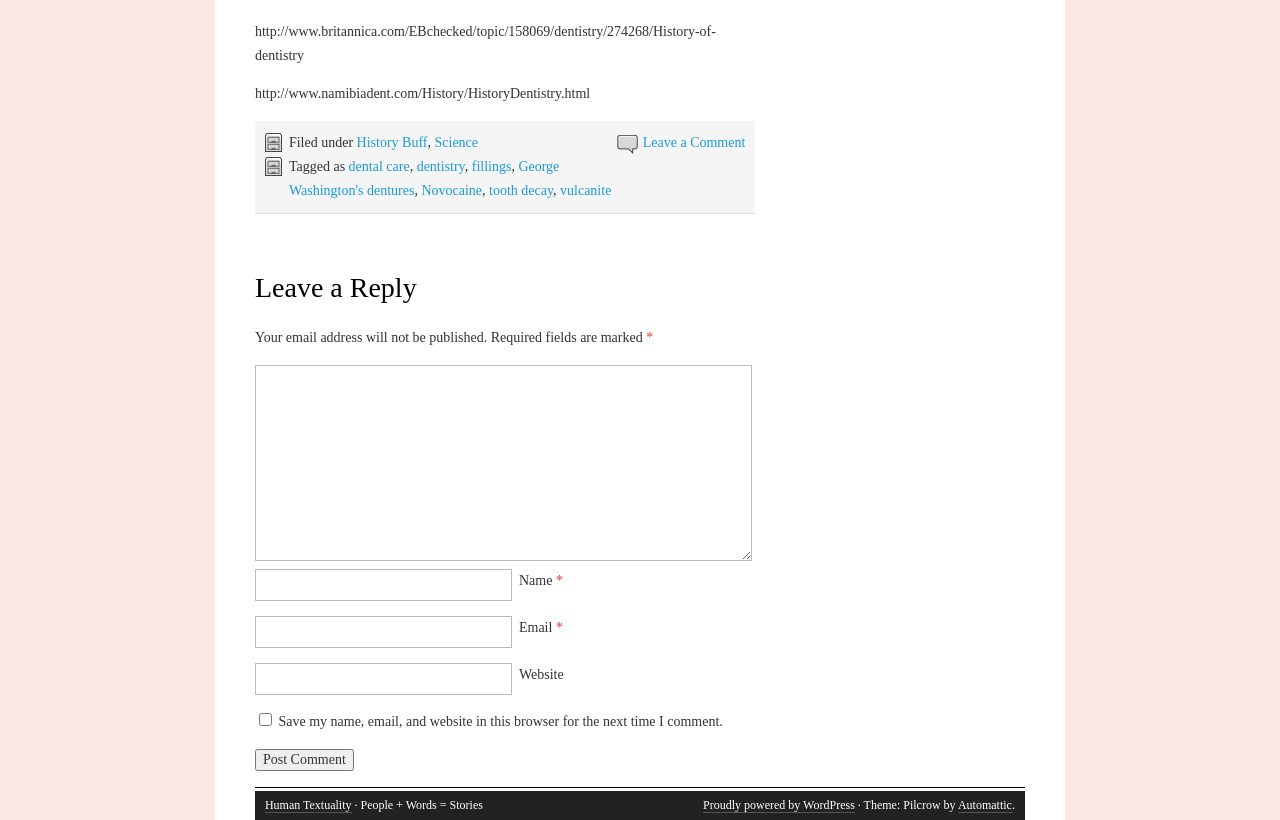Give a one-word or one-phrase response to the question: 
What is the purpose of the form at the bottom?

Leave a comment